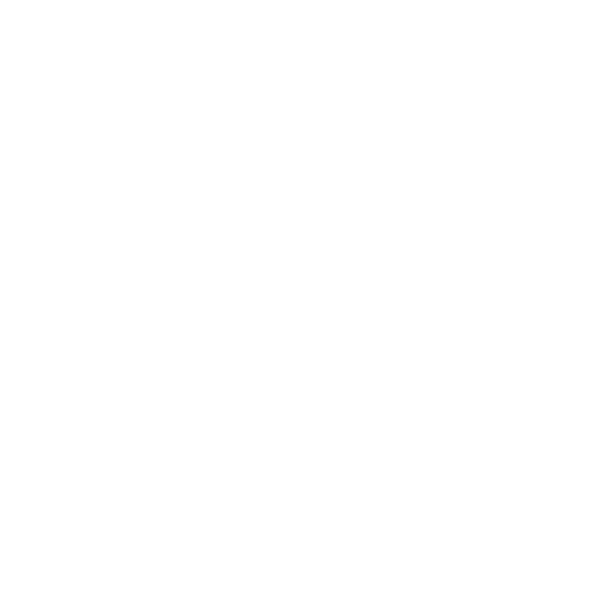What is the condition of the Sony Playstation 2 console?
Provide a one-word or short-phrase answer based on the image.

Good working condition